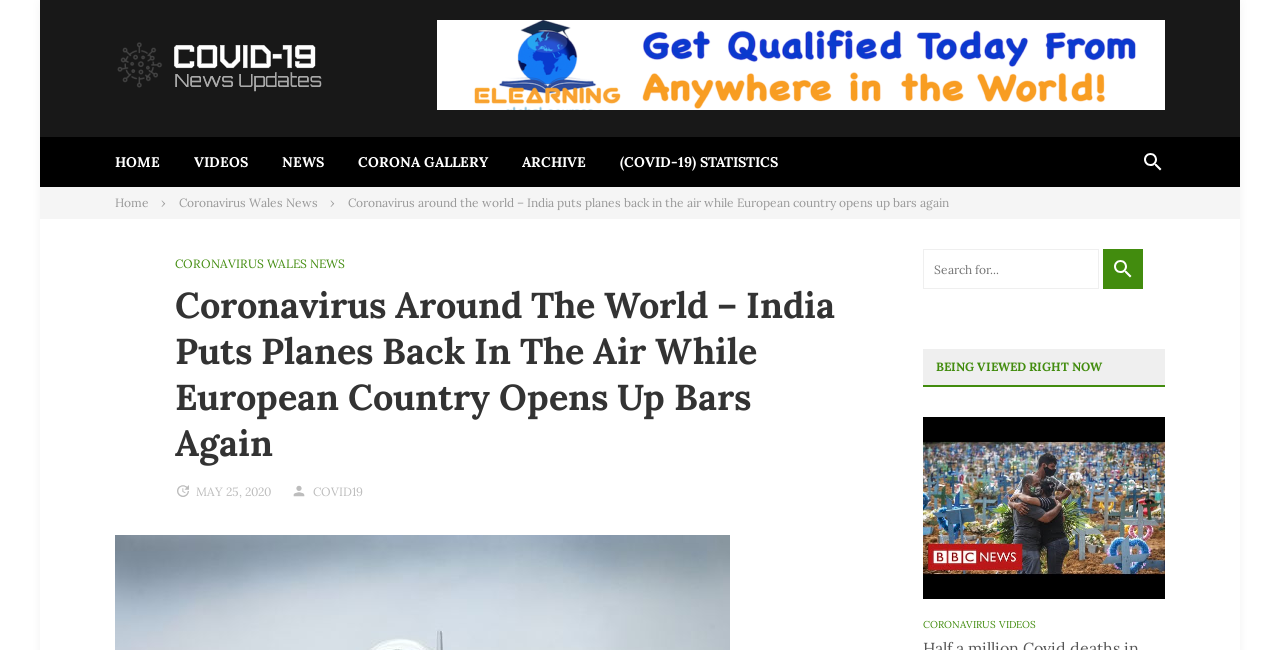Please provide the bounding box coordinates for the UI element as described: "May 25, 2020". The coordinates must be four floats between 0 and 1, represented as [left, top, right, bottom].

[0.153, 0.745, 0.212, 0.768]